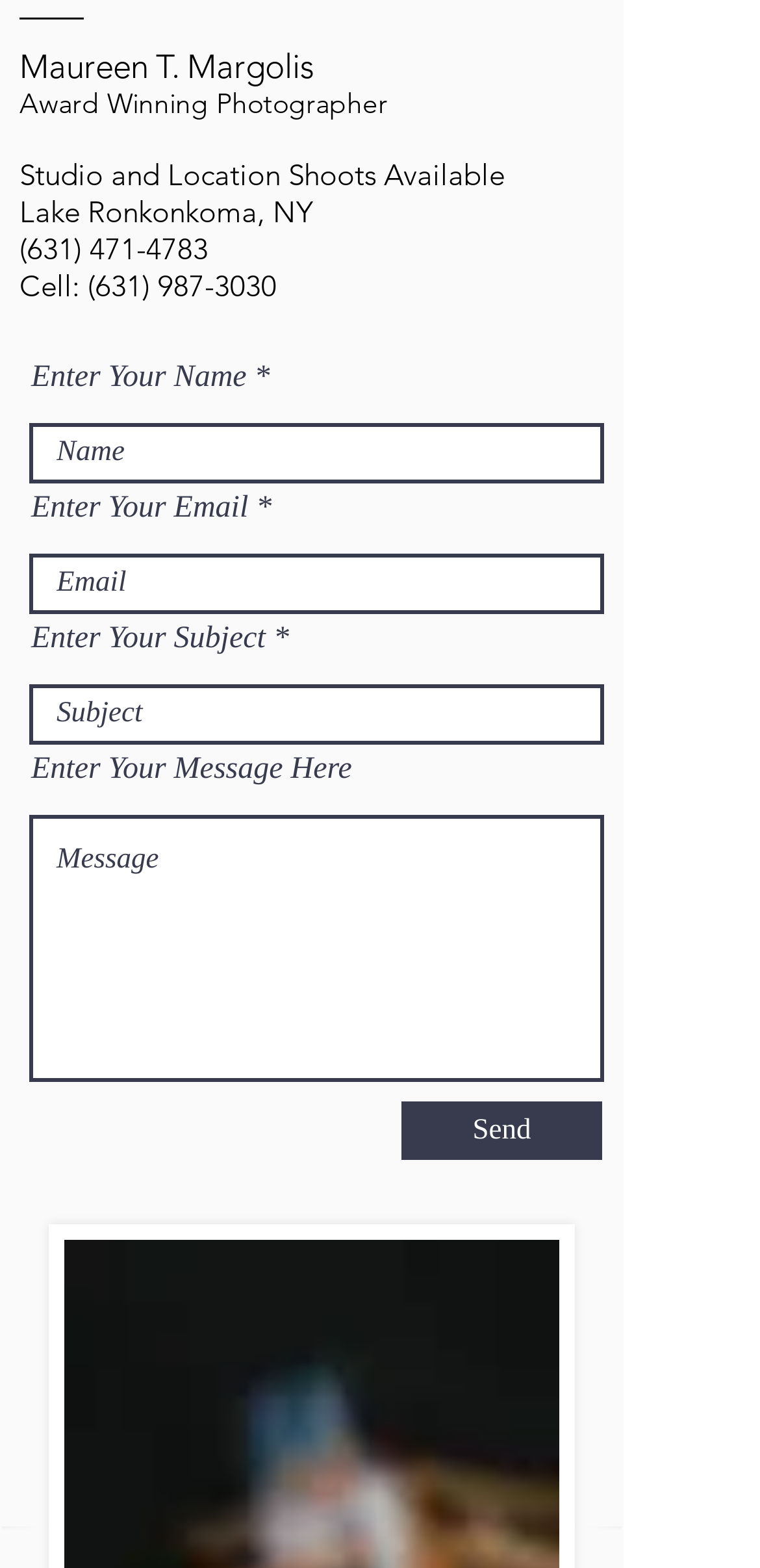Show the bounding box coordinates for the HTML element as described: "name="enter-your name" placeholder="Name"".

[0.038, 0.27, 0.795, 0.308]